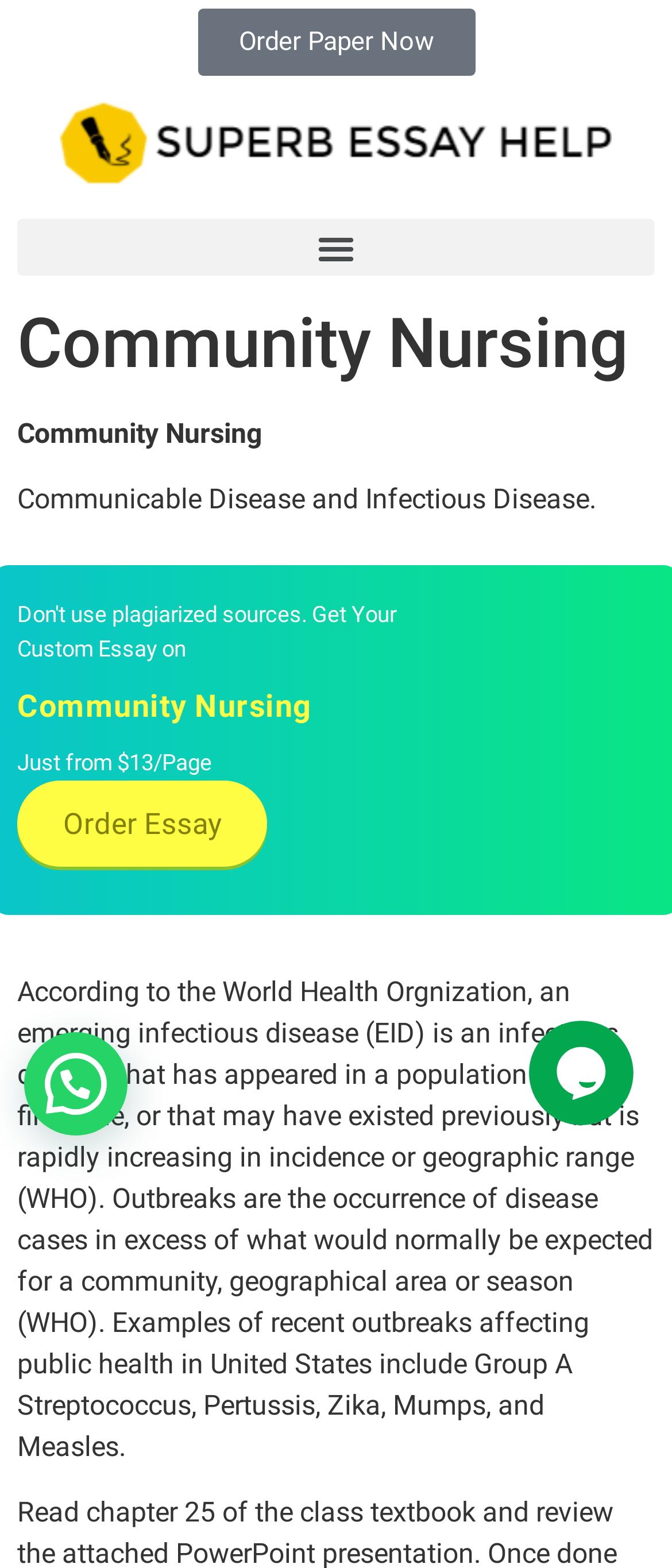What is the topic of the text below the main heading?
Using the image, provide a detailed and thorough answer to the question.

The static text 'Communicable Disease and Infectious Disease.' is located below the main heading 'Community Nursing', indicating that the topic of the text is related to communicable and infectious diseases.